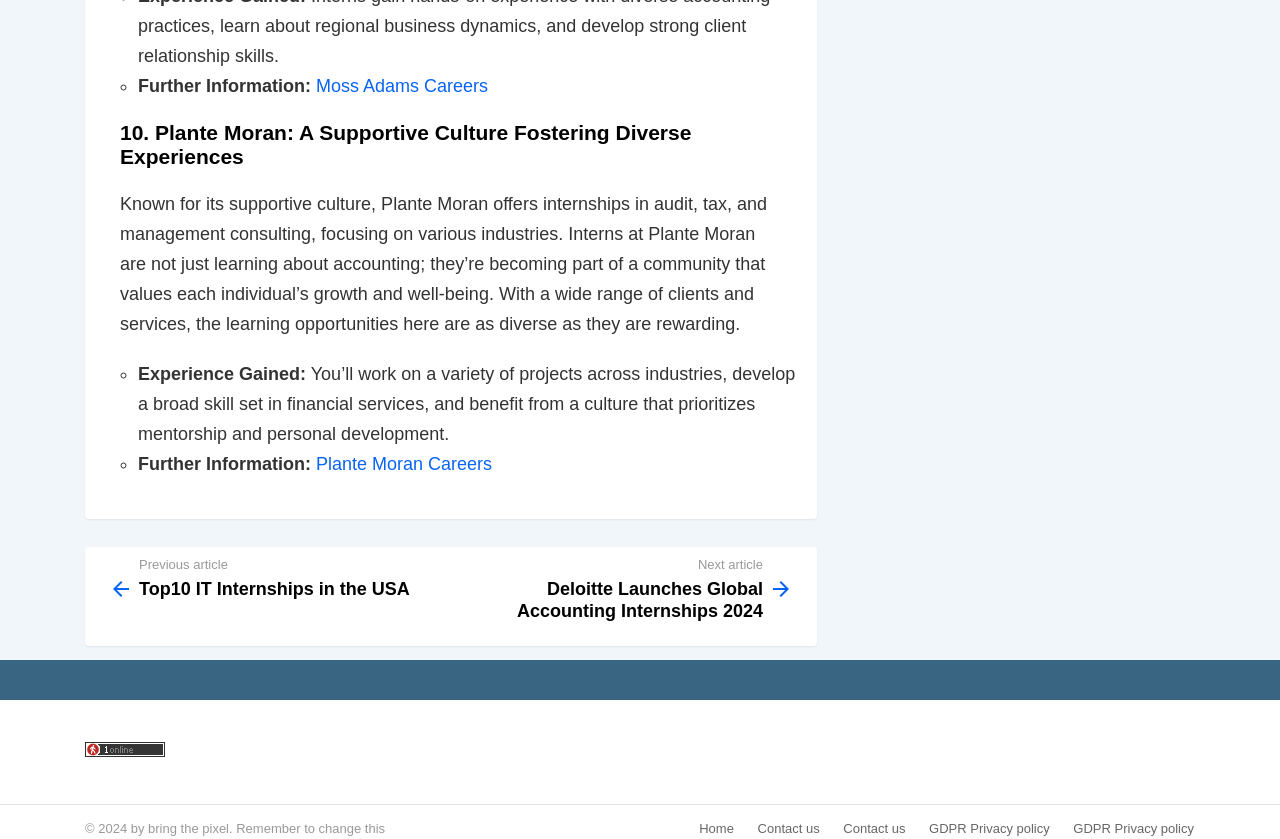Please provide a detailed answer to the question below by examining the image:
What is the tone of the article towards Plante Moran?

The article presents a positive tone towards Plante Moran, highlighting the company's supportive culture and the benefits it offers to its interns, creating a favorable impression of the company.